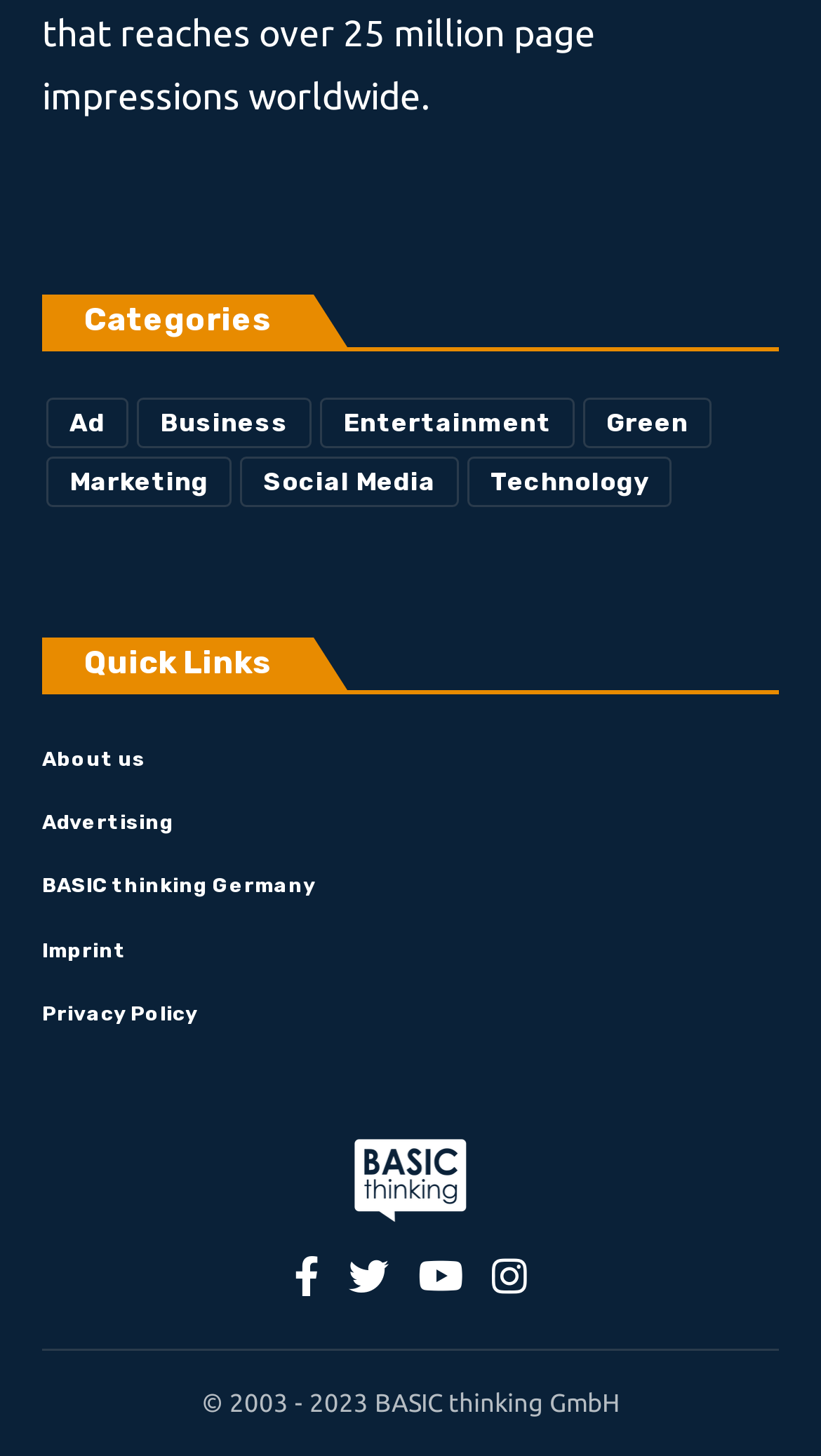How many links are under 'Quick Links'?
Please ensure your answer to the question is detailed and covers all necessary aspects.

There are 5 links under 'Quick Links' because there are 5 link elements with bounding box coordinates starting from [0.051, 0.505, 0.949, 0.542] to [0.051, 0.674, 0.949, 0.717] under the 'Quick Links' heading.